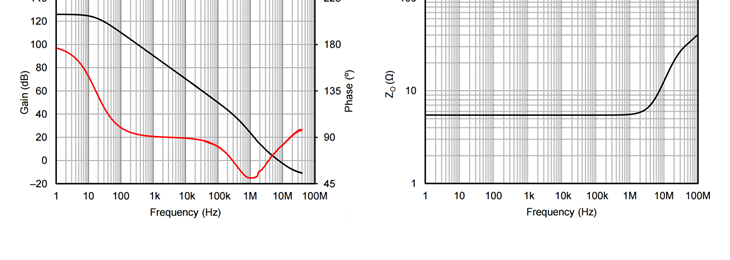What is the output impedance of the OPA1622? Observe the screenshot and provide a one-word or short phrase answer.

5.5Ω